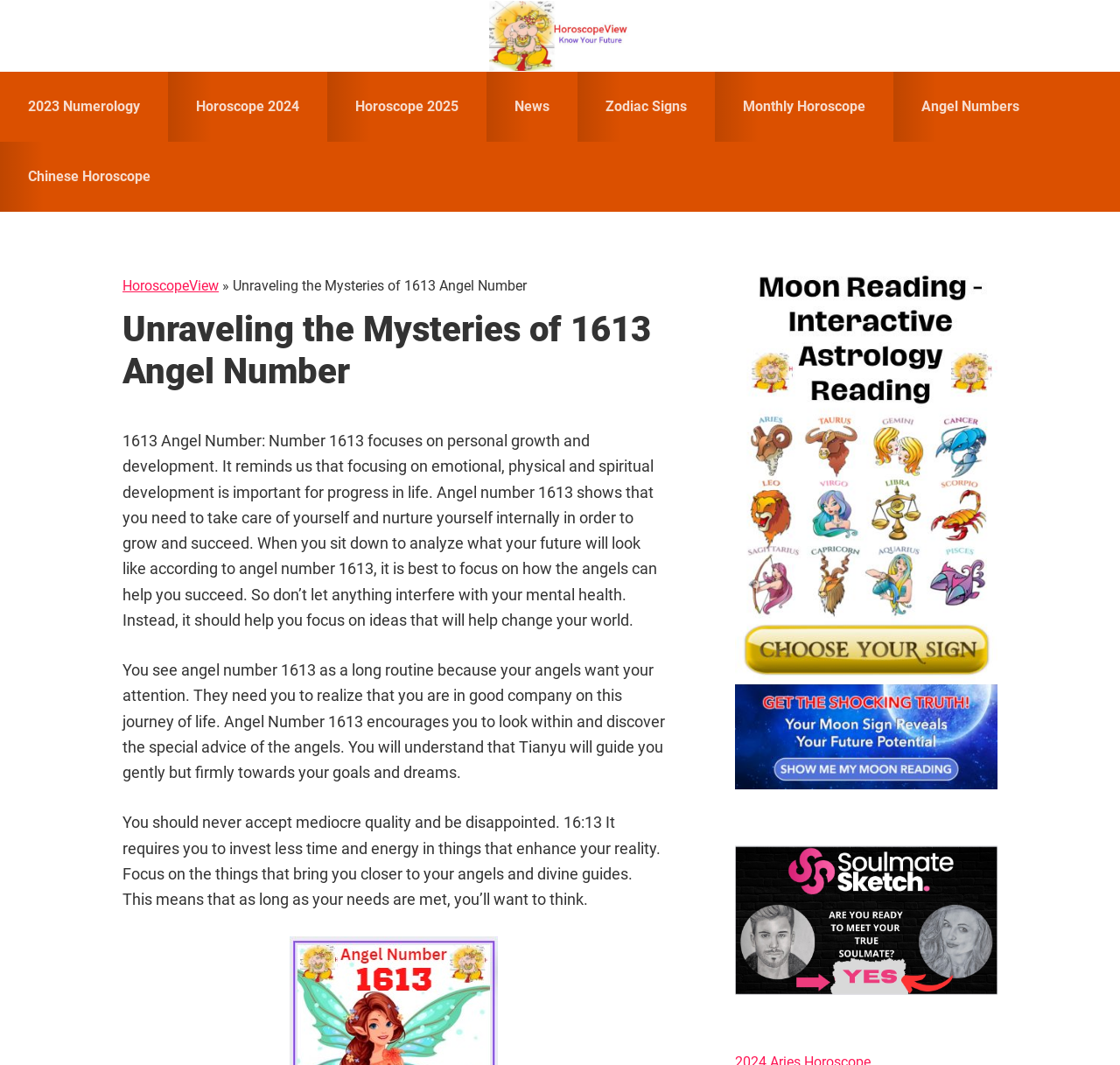Select the bounding box coordinates of the element I need to click to carry out the following instruction: "Click on the 'HoroscopeView' link".

[0.332, 0.001, 0.668, 0.067]